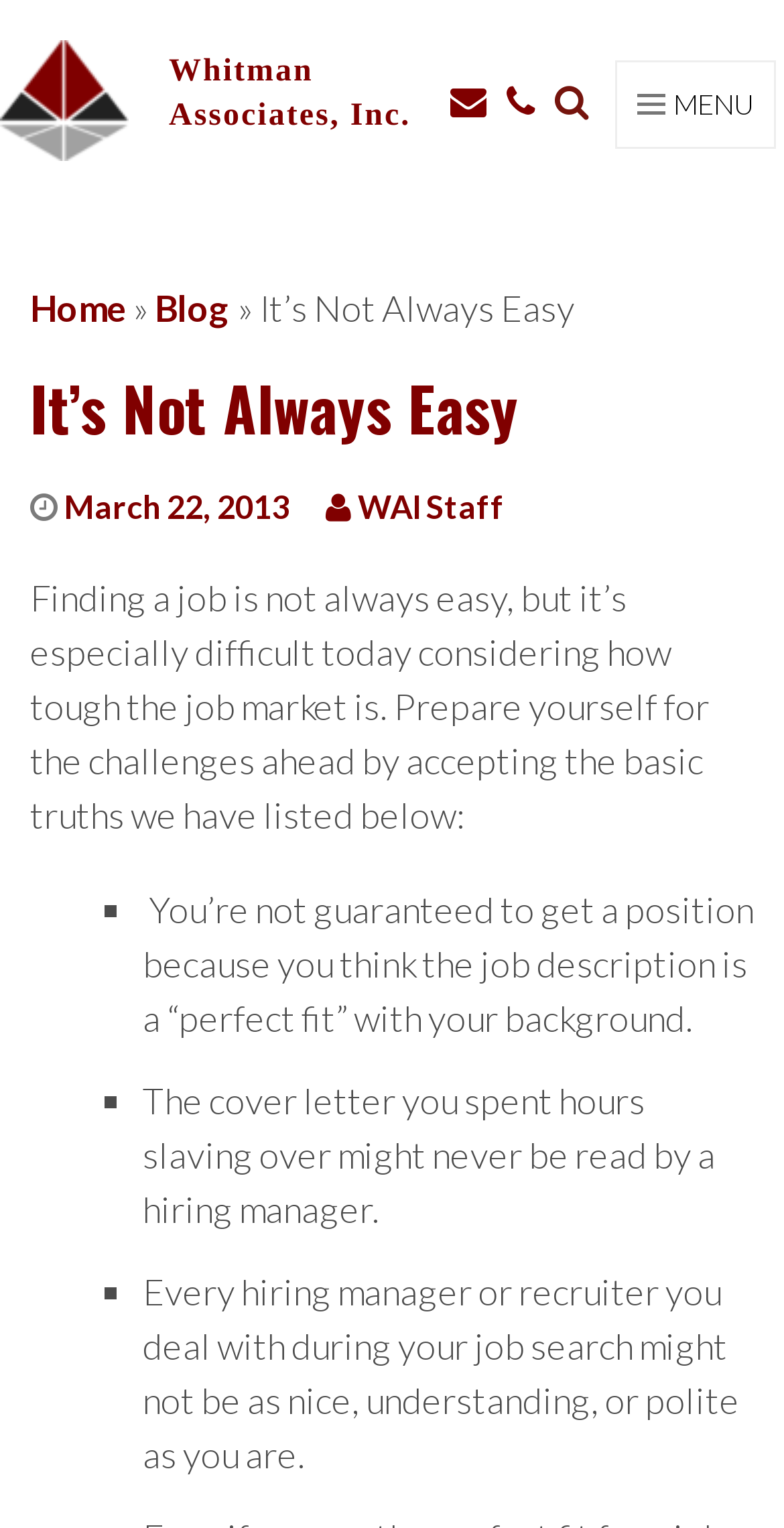What is the logo of Whitman Associates, Inc.?
Refer to the image and respond with a one-word or short-phrase answer.

Whitman associates logo